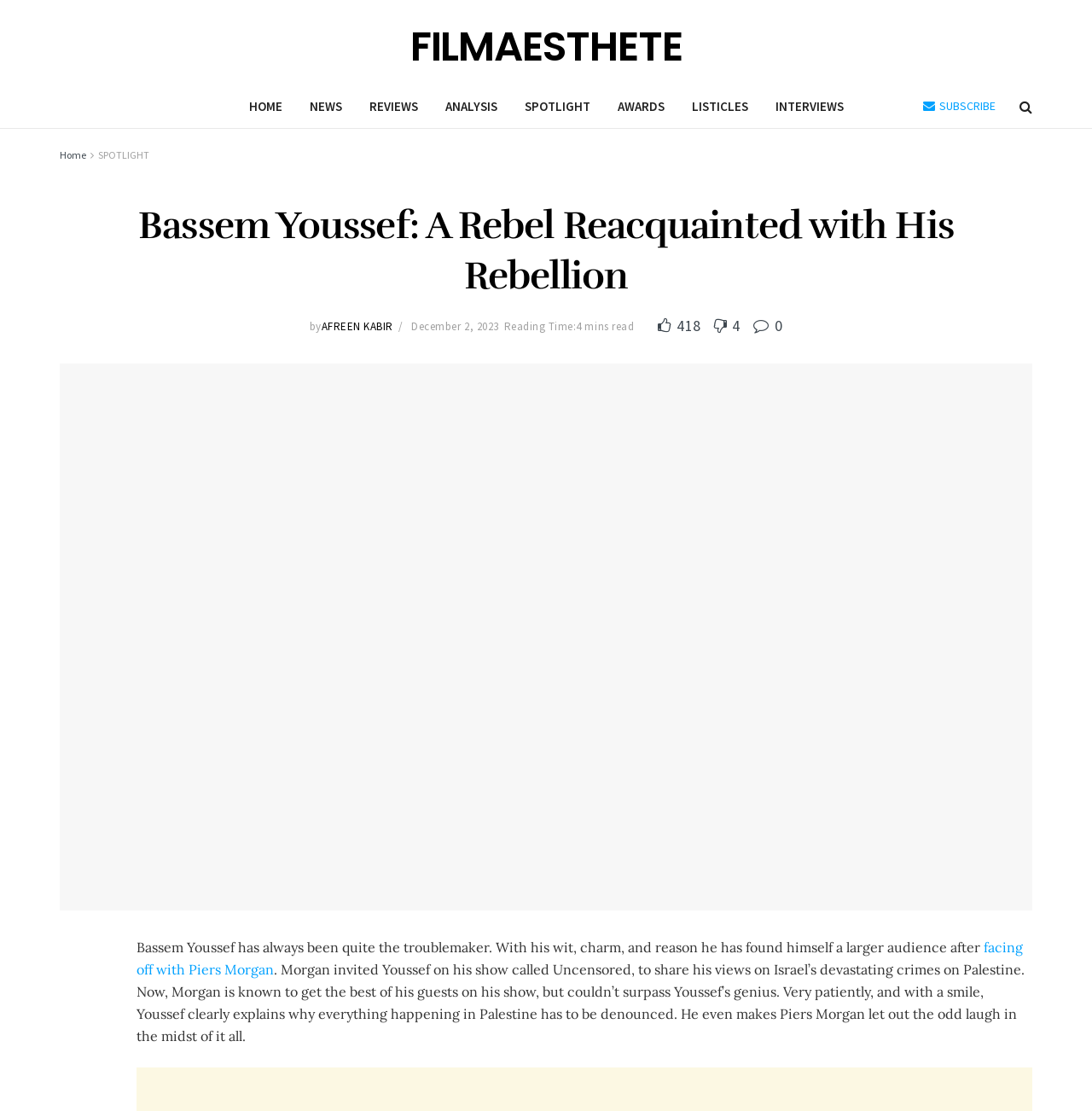Please pinpoint the bounding box coordinates for the region I should click to adhere to this instruction: "Explore the Direct Air Capture System Market report".

None